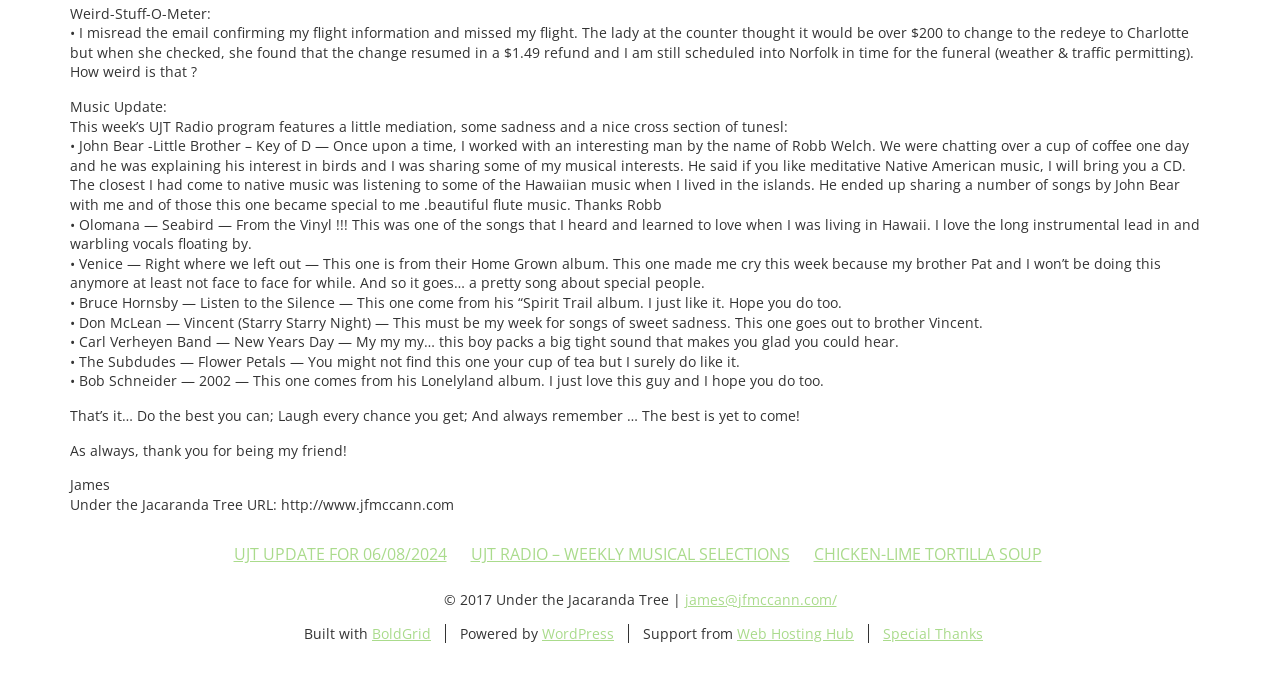Please determine the bounding box coordinates of the element to click in order to execute the following instruction: "Contact James via email". The coordinates should be four float numbers between 0 and 1, specified as [left, top, right, bottom].

[0.535, 0.876, 0.654, 0.904]